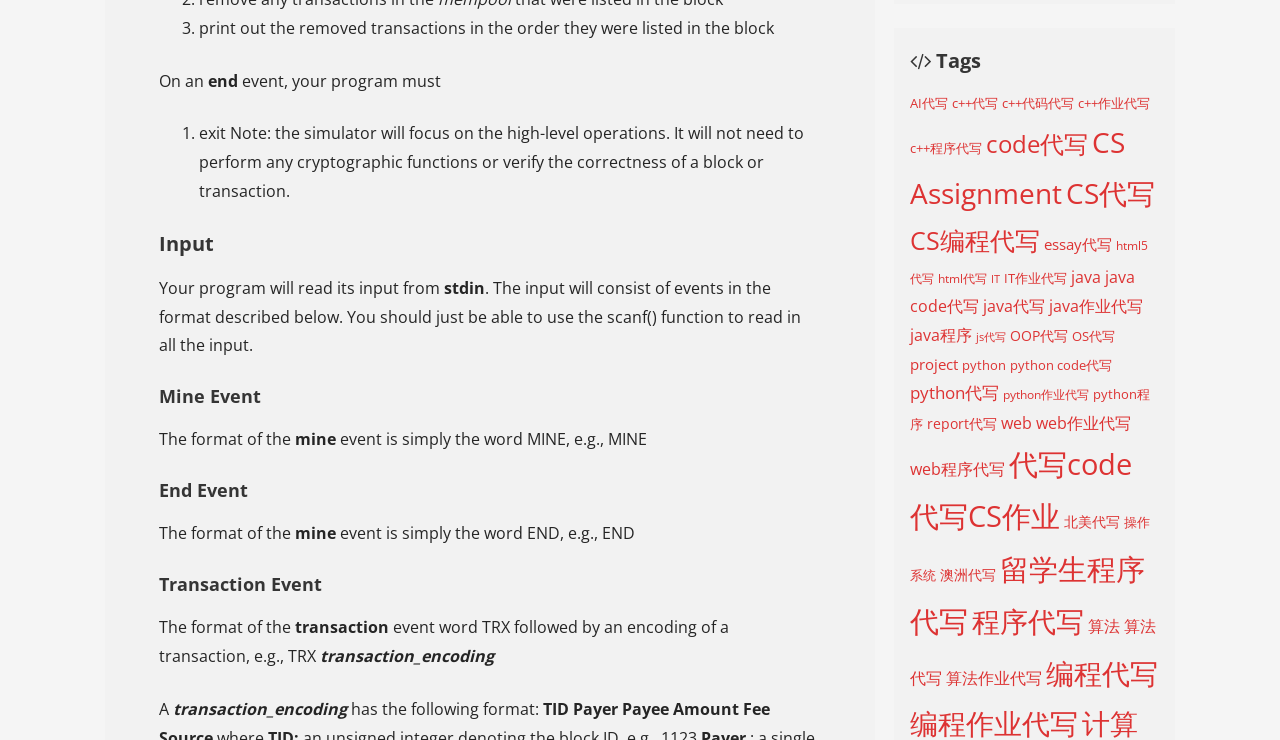Determine the bounding box coordinates for the area that needs to be clicked to fulfill this task: "read 'Input'". The coordinates must be given as four float numbers between 0 and 1, i.e., [left, top, right, bottom].

[0.124, 0.311, 0.642, 0.348]